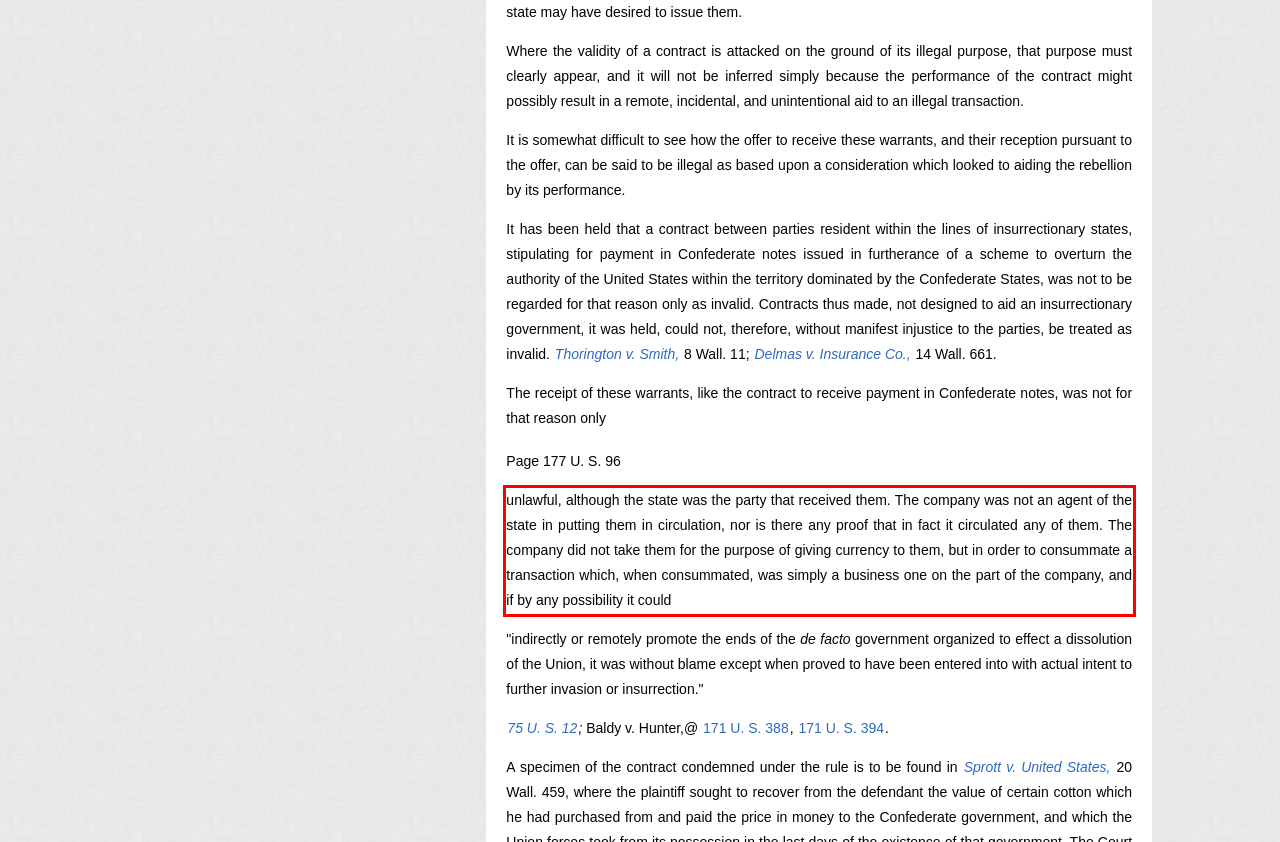Please identify the text within the red rectangular bounding box in the provided webpage screenshot.

unlawful, although the state was the party that received them. The company was not an agent of the state in putting them in circulation, nor is there any proof that in fact it circulated any of them. The company did not take them for the purpose of giving currency to them, but in order to consummate a transaction which, when consummated, was simply a business one on the part of the company, and if by any possibility it could